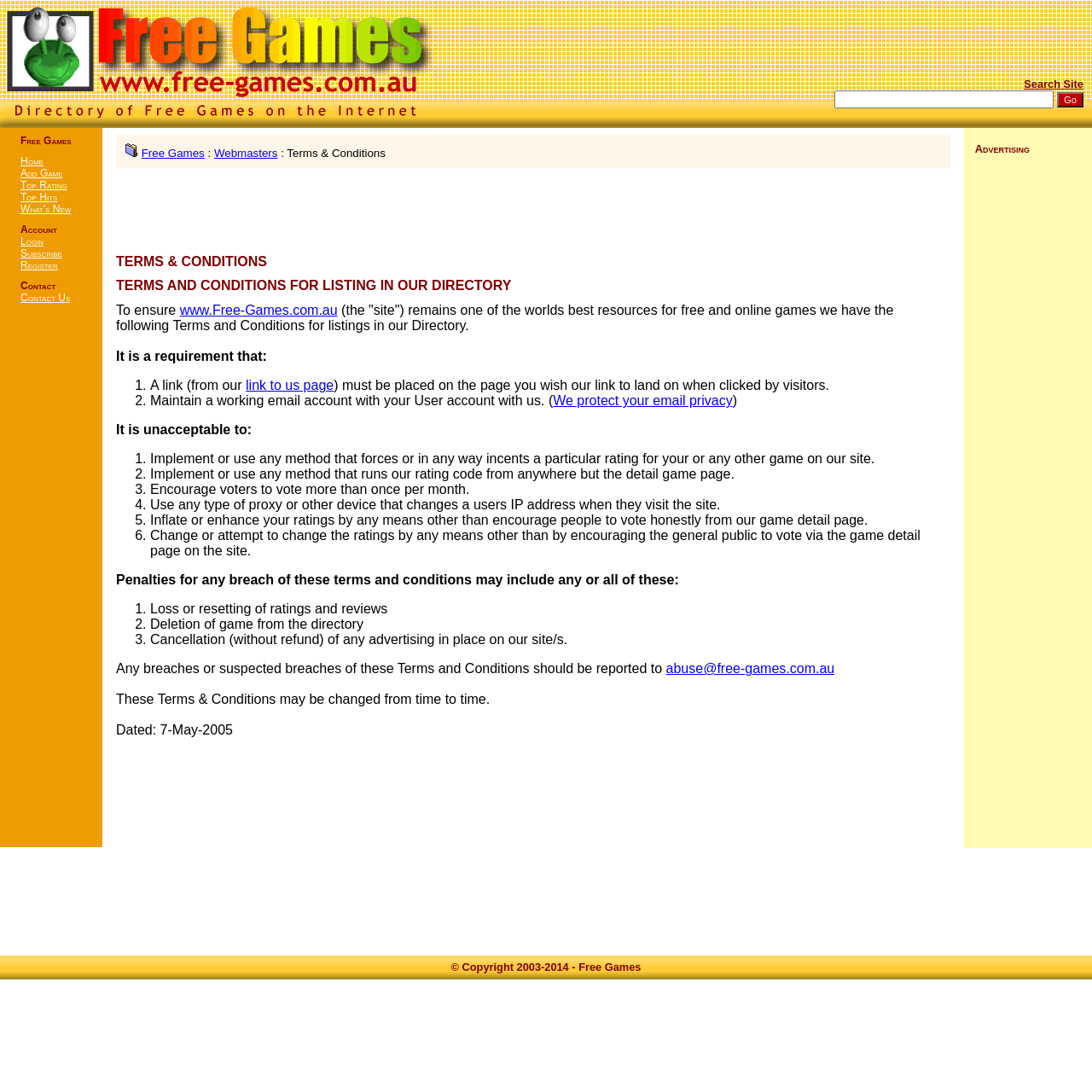Please identify the bounding box coordinates of the element's region that I should click in order to complete the following instruction: "Contact us". The bounding box coordinates consist of four float numbers between 0 and 1, i.e., [left, top, right, bottom].

[0.019, 0.267, 0.064, 0.278]